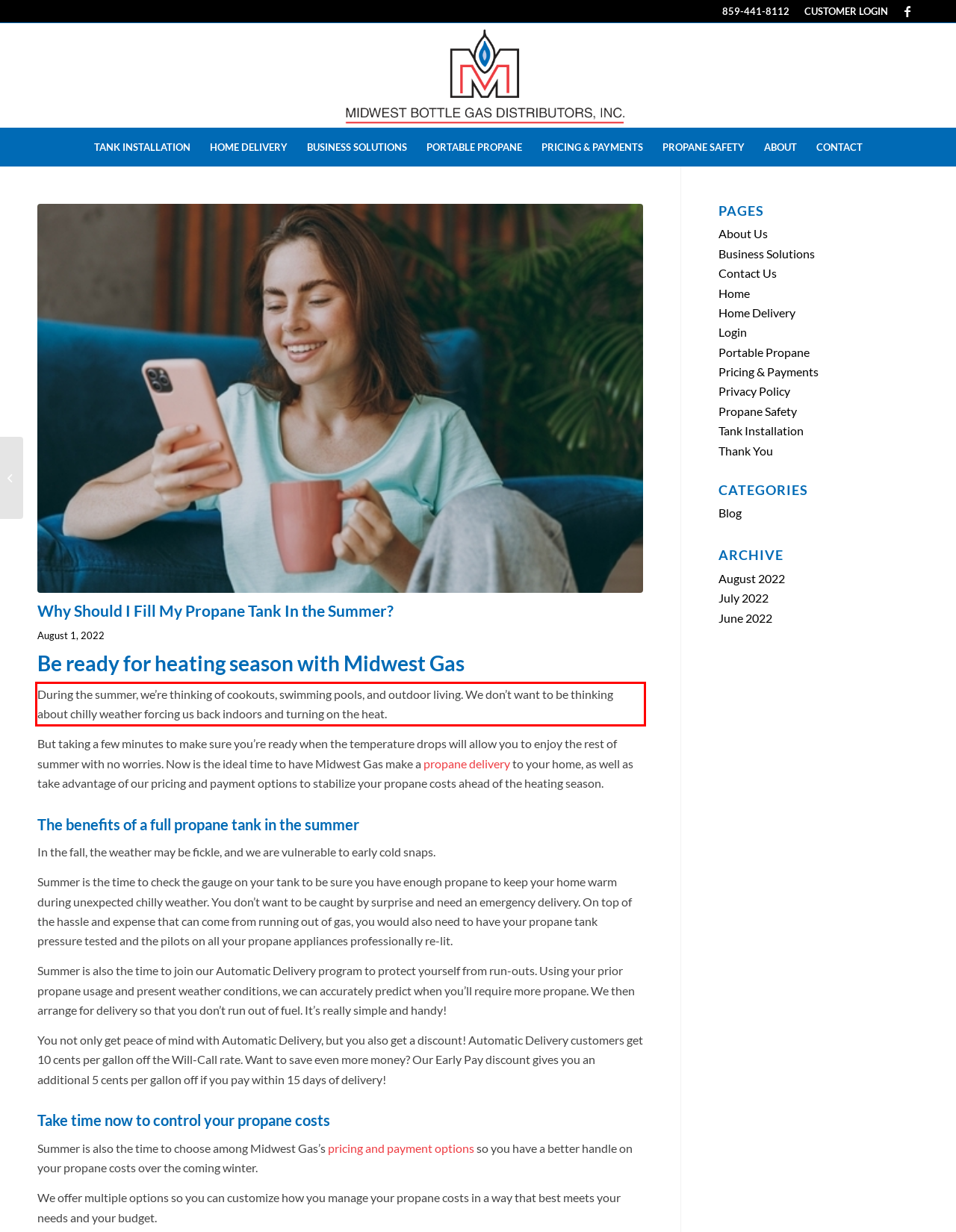You are provided with a screenshot of a webpage featuring a red rectangle bounding box. Extract the text content within this red bounding box using OCR.

During the summer, we’re thinking of cookouts, swimming pools, and outdoor living. We don’t want to be thinking about chilly weather forcing us back indoors and turning on the heat.